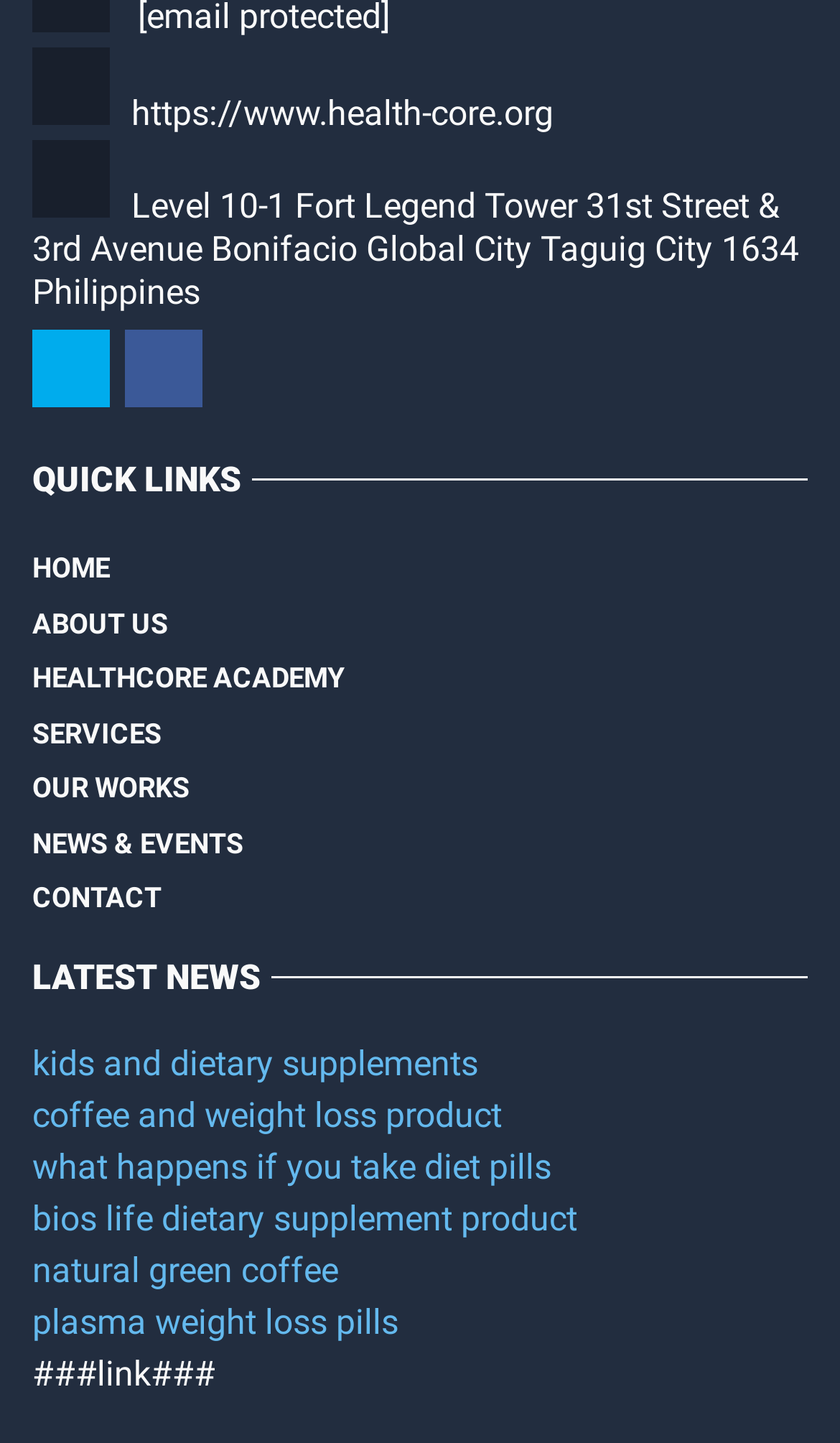What is the address of Health Core?
Please provide an in-depth and detailed response to the question.

I found the address by looking at the static text element with the bounding box coordinates [0.038, 0.128, 0.951, 0.217] which contains the full address of Health Core.